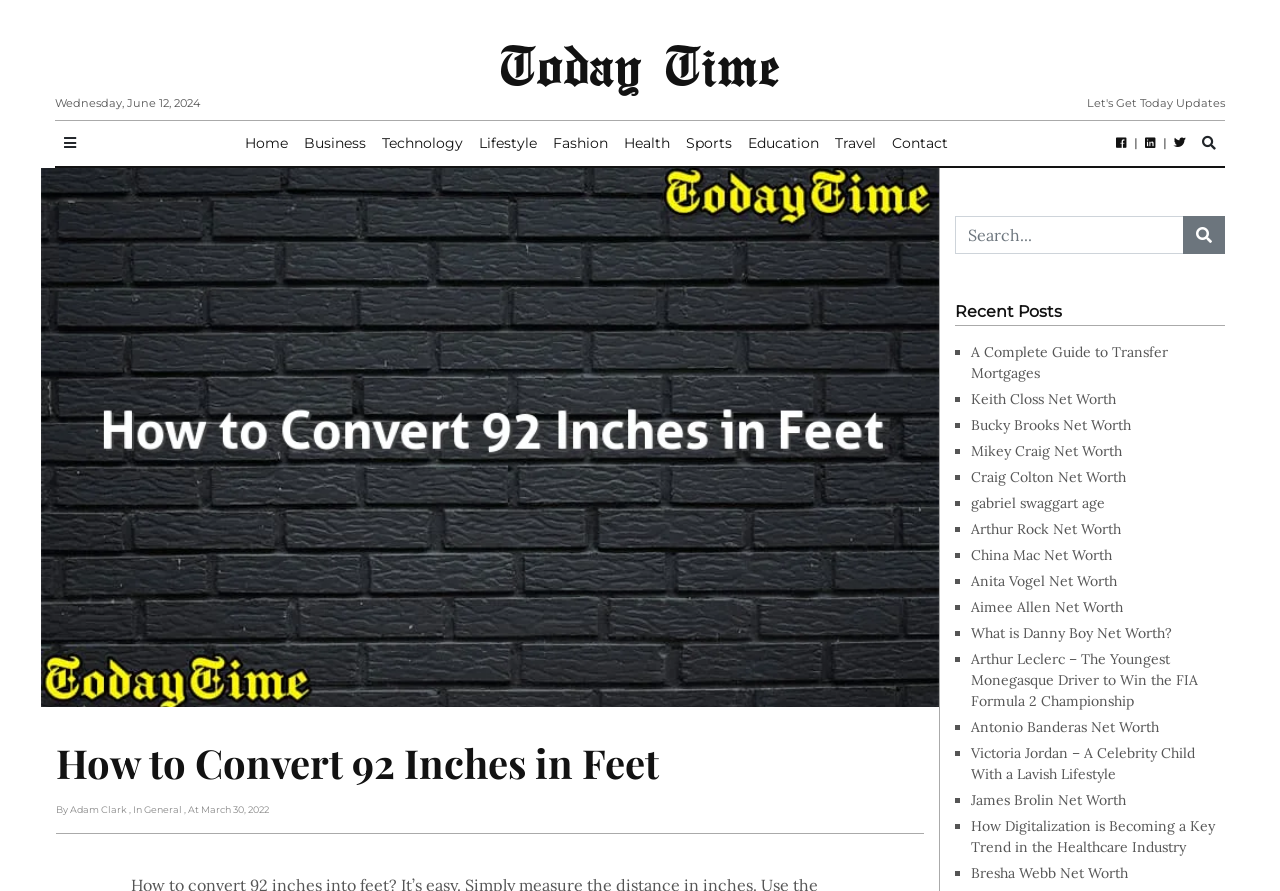How many recent posts are listed?
Please use the image to deliver a detailed and complete answer.

I counted the number of list markers and corresponding links in the 'Recent Posts' section, which starts from 'A Complete Guide to Transfer Mortgages' and ends at 'Bresha Webb Net Worth'. There are 15 list markers and links in total.